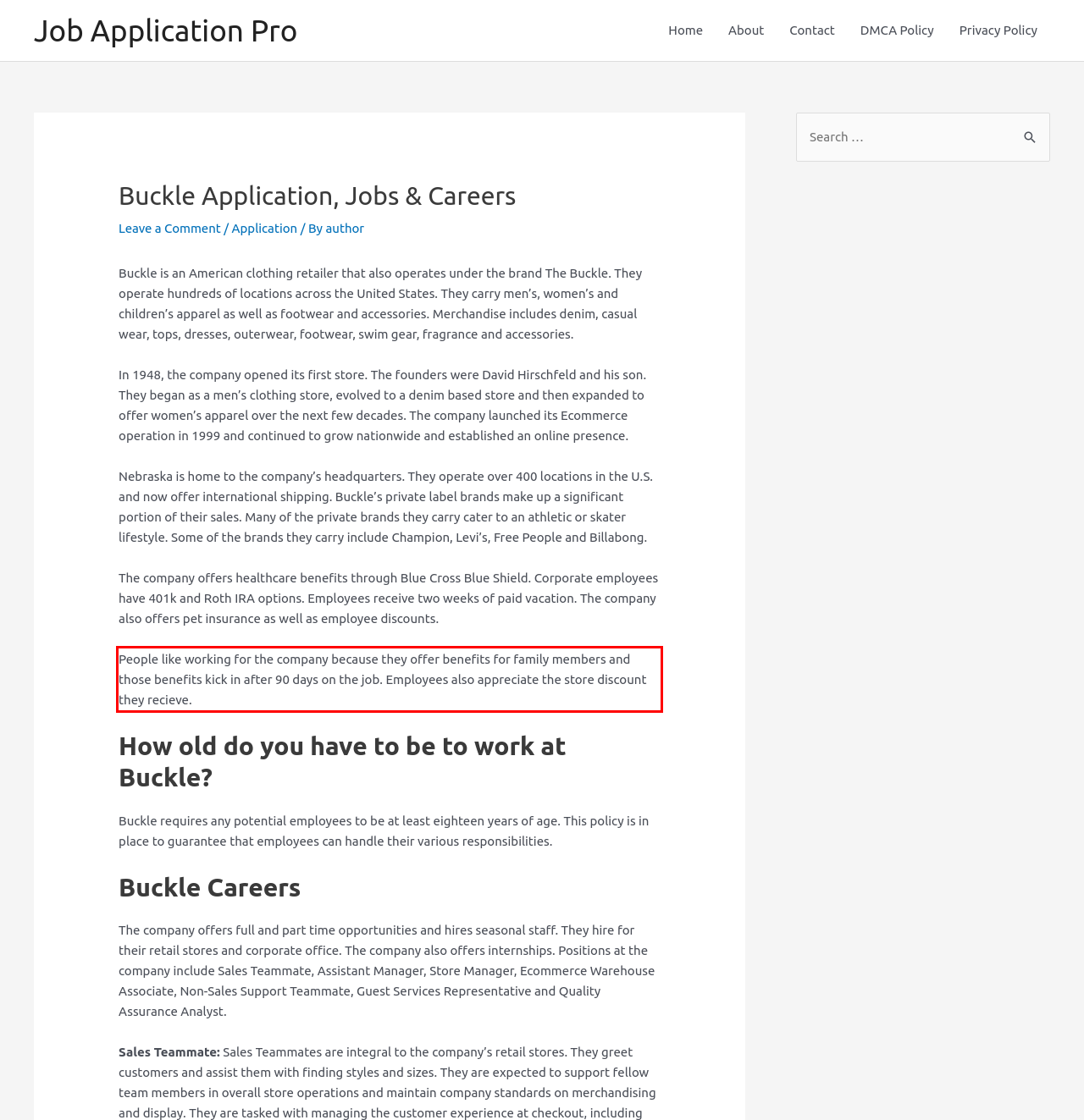You are provided with a screenshot of a webpage that includes a UI element enclosed in a red rectangle. Extract the text content inside this red rectangle.

People like working for the company because they offer benefits for family members and those benefits kick in after 90 days on the job. Employees also appreciate the store discount they recieve.